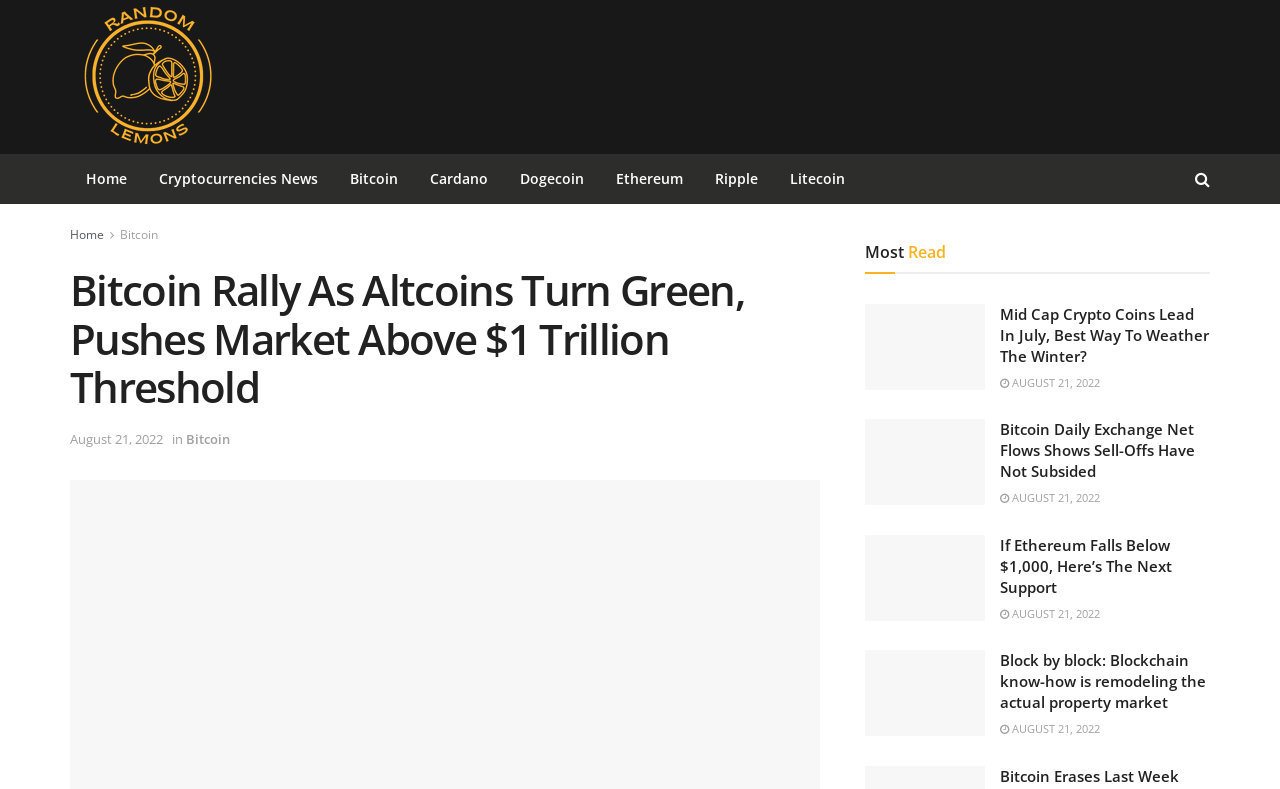Provide the bounding box coordinates of the HTML element this sentence describes: "Cryptocurrencies News". The bounding box coordinates consist of four float numbers between 0 and 1, i.e., [left, top, right, bottom].

[0.112, 0.195, 0.261, 0.259]